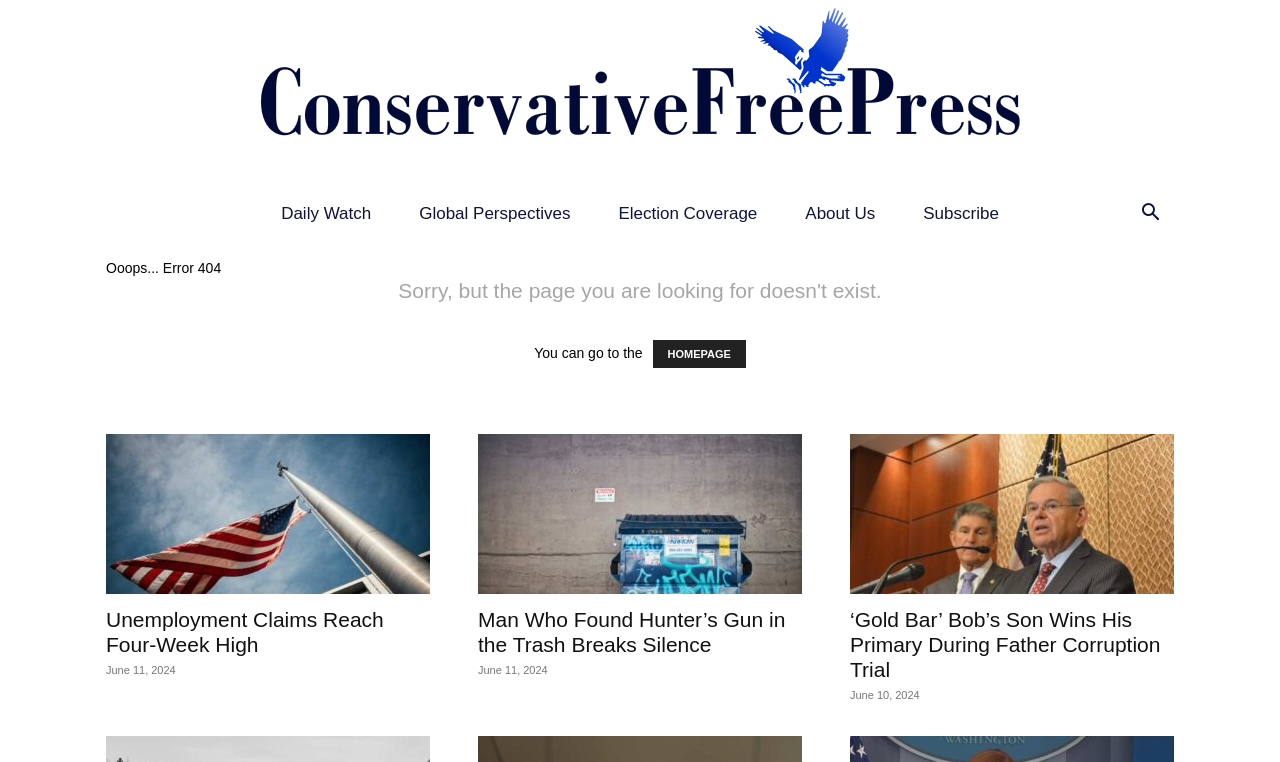Given the element description: "Mental Health Treatment", predict the bounding box coordinates of the UI element it refers to, using four float numbers between 0 and 1, i.e., [left, top, right, bottom].

None